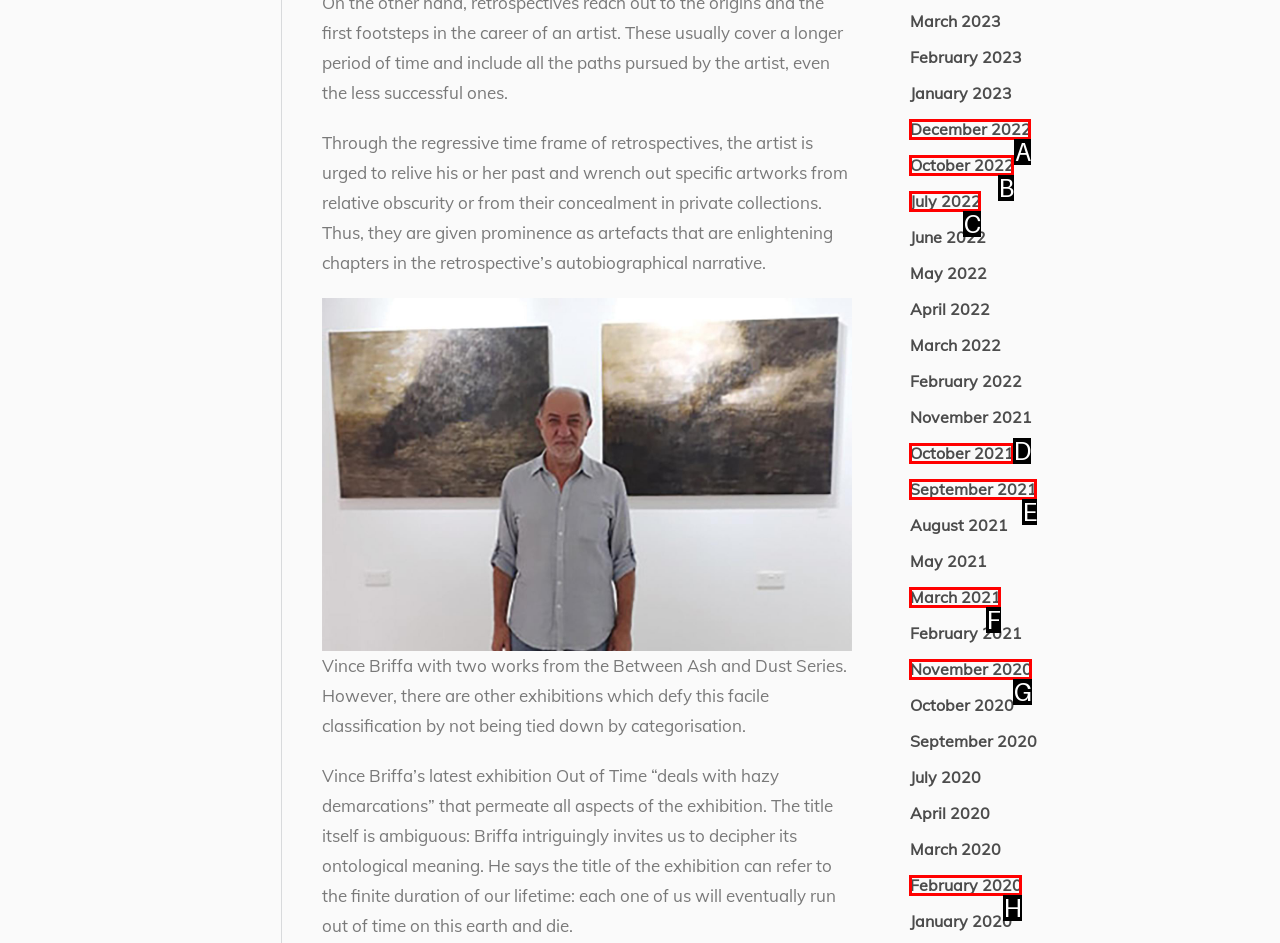Identify the letter corresponding to the UI element that matches this description: October 2021
Answer using only the letter from the provided options.

D